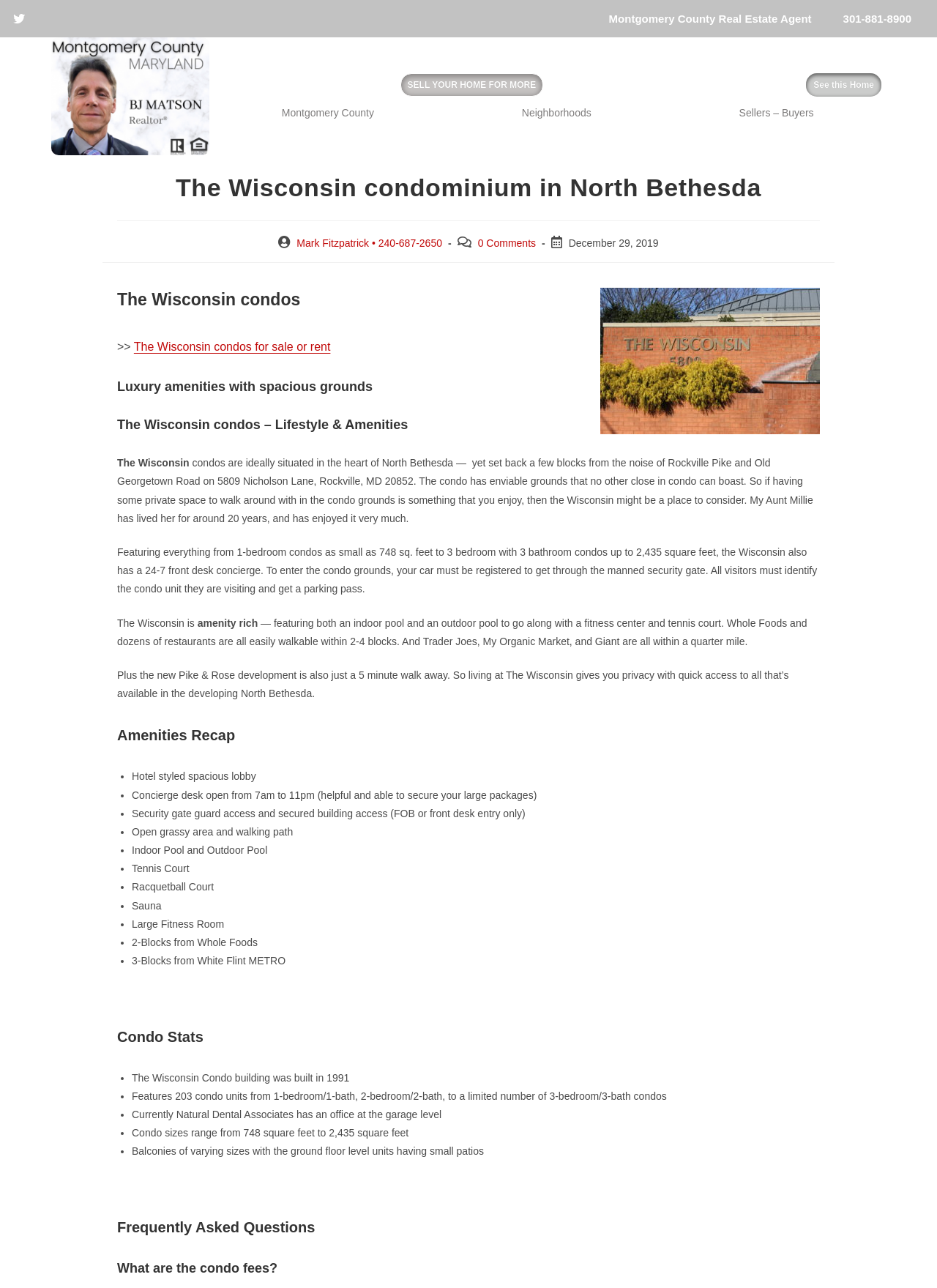Please identify the bounding box coordinates of the element that needs to be clicked to perform the following instruction: "View the 'The Wisconsin condos for sale or rent' page".

[0.143, 0.264, 0.353, 0.274]